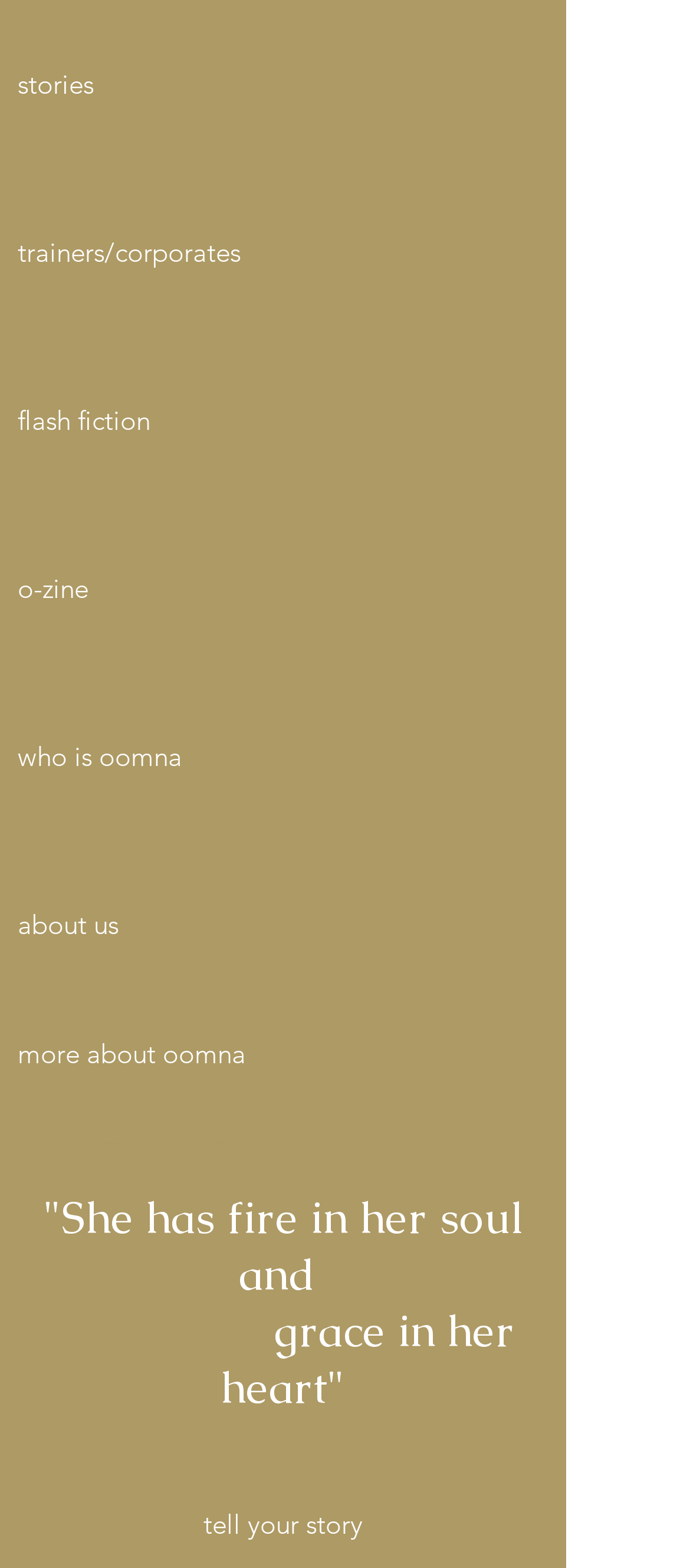Give a one-word or one-phrase response to the question: 
What are the three buttons on the webpage?

trainers/corporates, more about oomna, o-zine